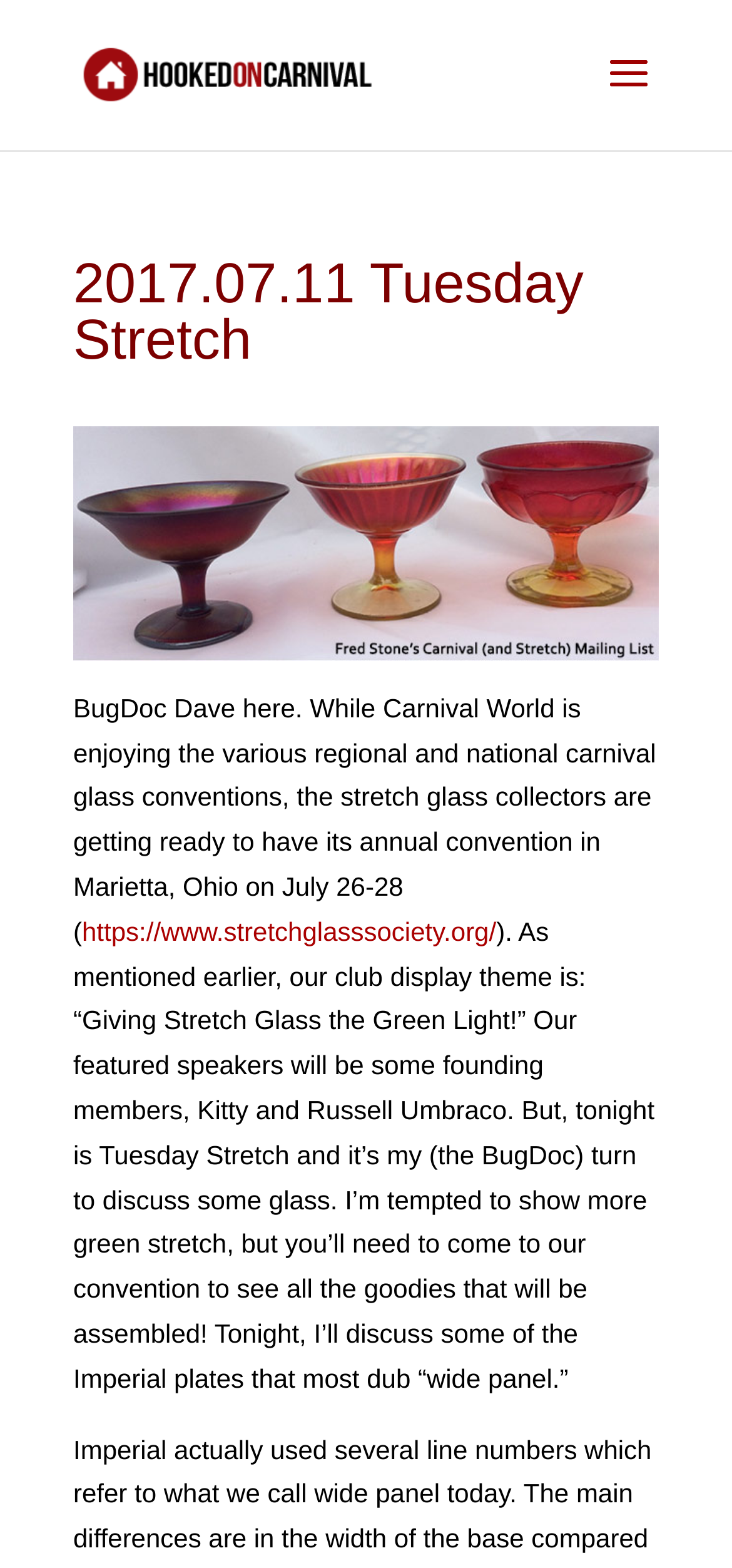Answer the question with a single word or phrase: 
Who are the featured speakers at the convention?

Kitty and Russell Umbraco